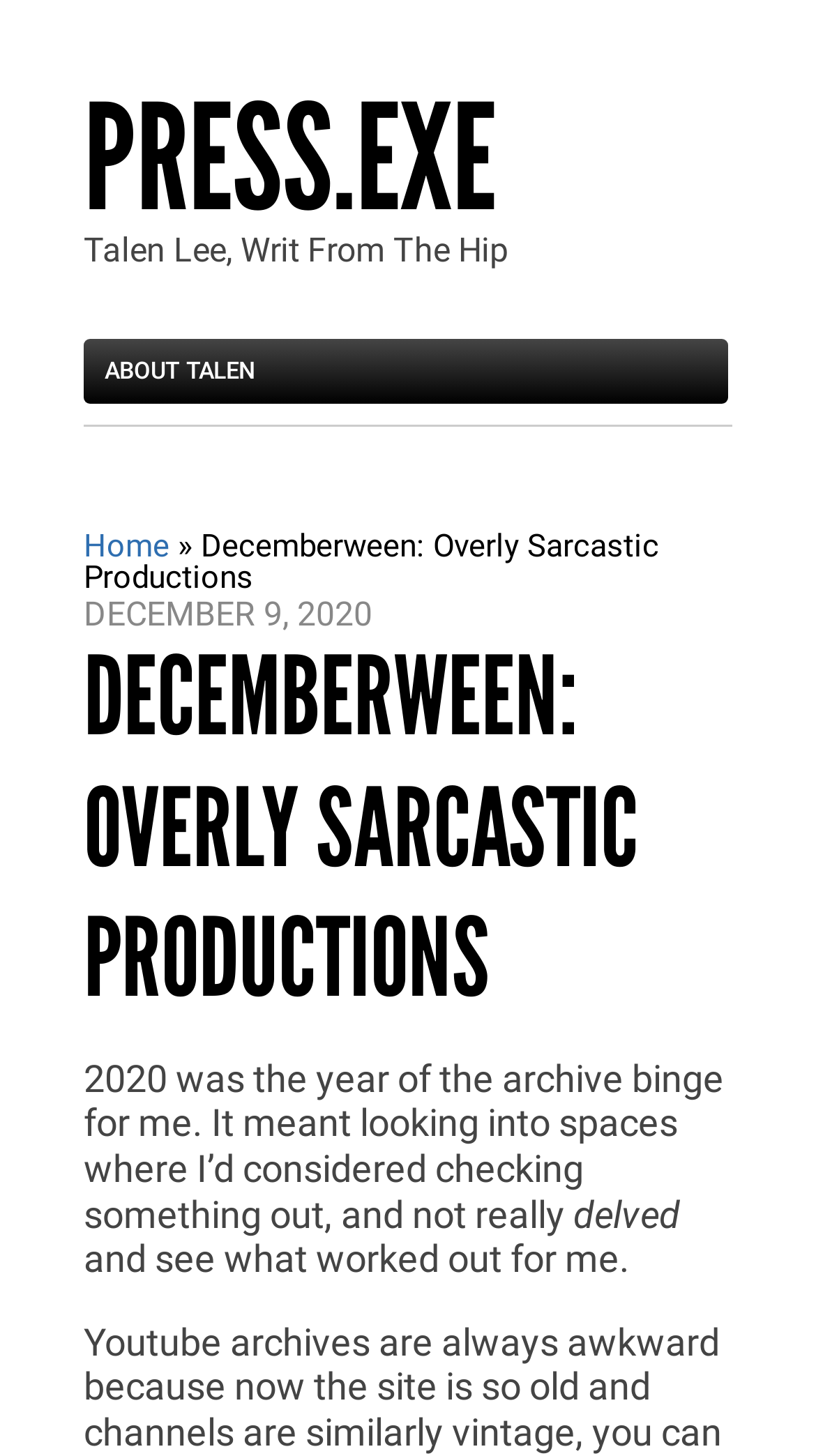Given the element description "Home", identify the bounding box of the corresponding UI element.

[0.103, 0.362, 0.208, 0.388]